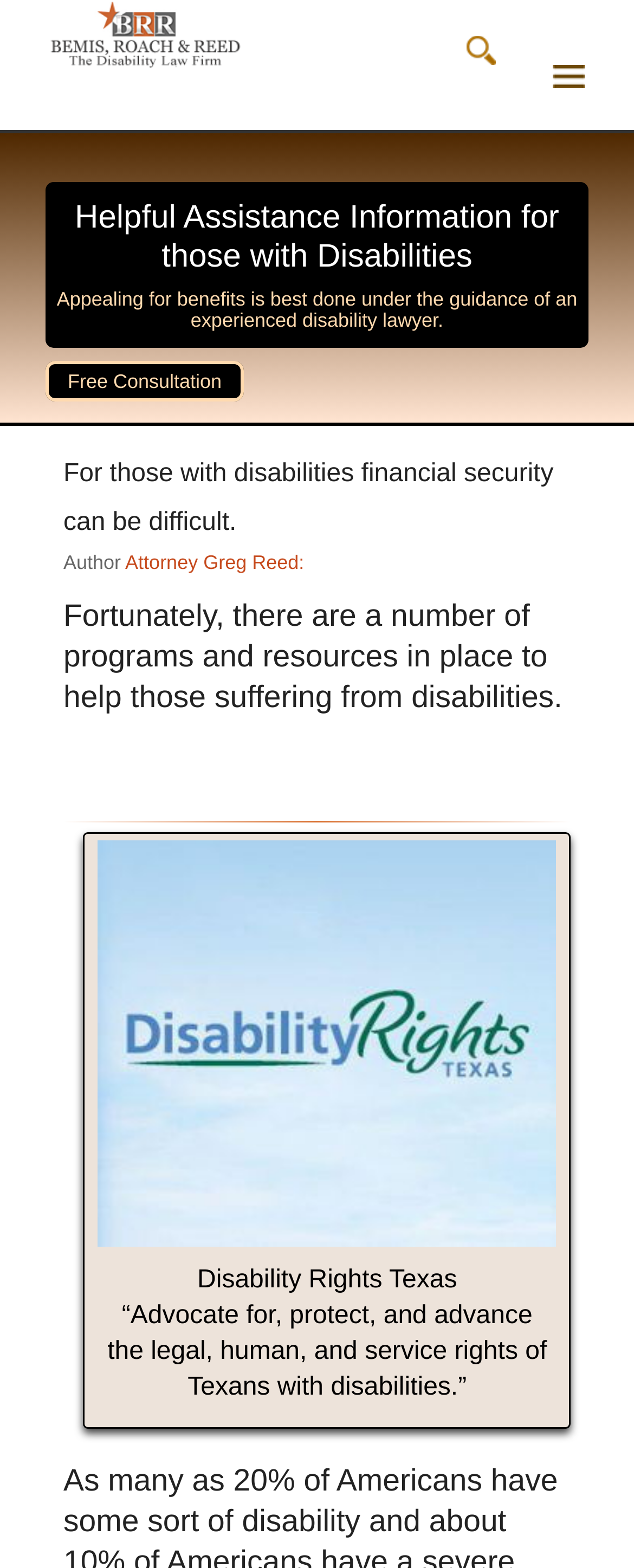Provide a brief response using a word or short phrase to this question:
Who is the author of the article?

Attorney Greg Reed